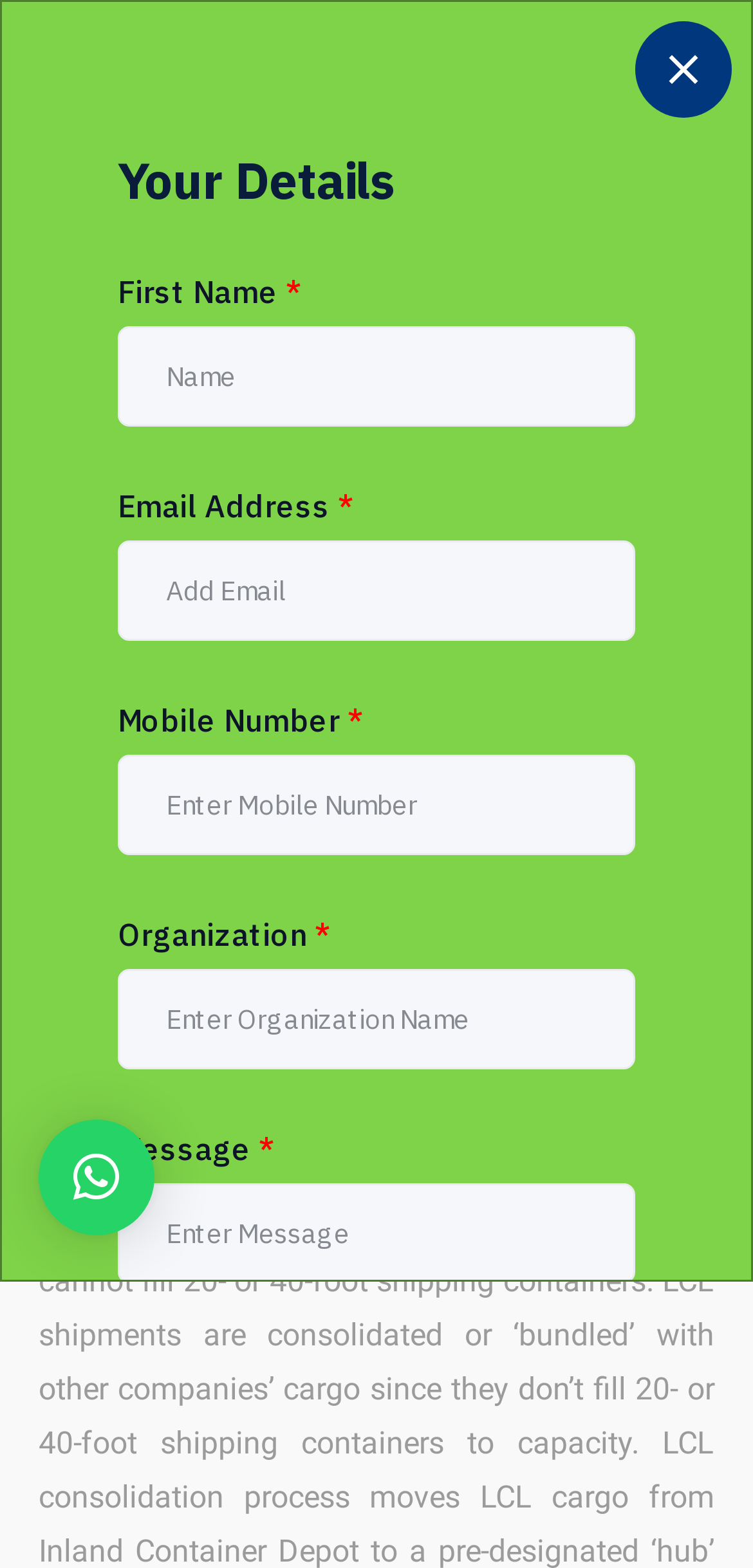Generate a detailed explanation of the webpage's features and information.

The webpage is about LCL Export Consolidation in India, with a prominent title "LCL Export Consolidation in India" at the top. Below the title, there are two links, "Home" and "Blog", positioned side by side. 

To the top-right corner, there is a button with an icon, and another button with a cross icon is located at the top-left corner. 

A dialog box is present, which can be closed by clicking the "Close" button at the top-right corner of the dialog. Inside the dialog, there is a heading "Your Details" followed by several form fields, including text boxes for "First Name", "Email Address", "Mobile Number", "Organization", and "Message". Each field has a corresponding label and an asterisk symbol indicating it is required. 

Additionally, there is a dropdown menu for "Select Services Type" with a default option "Please Select". The webpage also has a search icon button at the top-right corner and a link at the top-left corner.